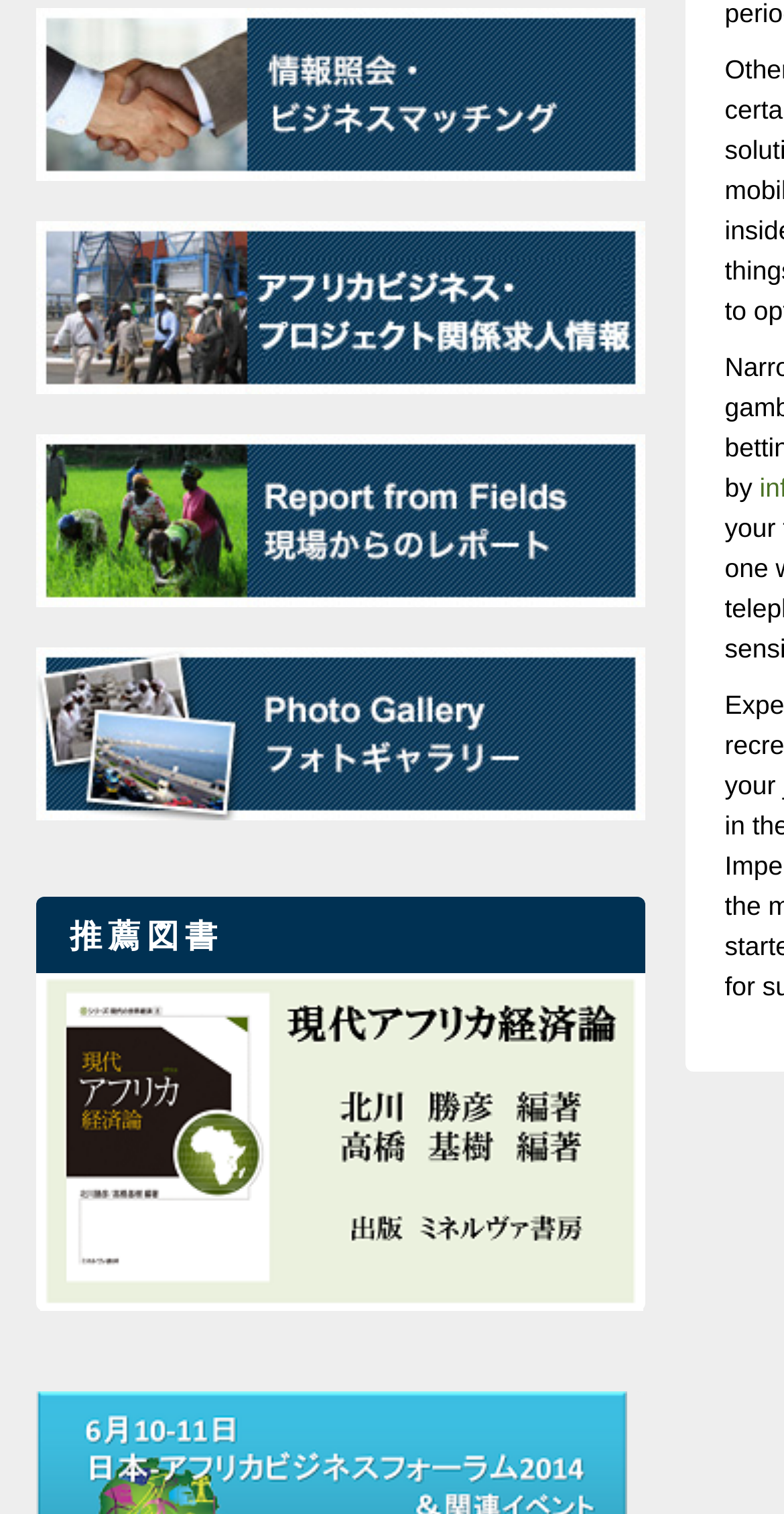Respond with a single word or short phrase to the following question: 
How many book titles are listed under the recommended books section?

2